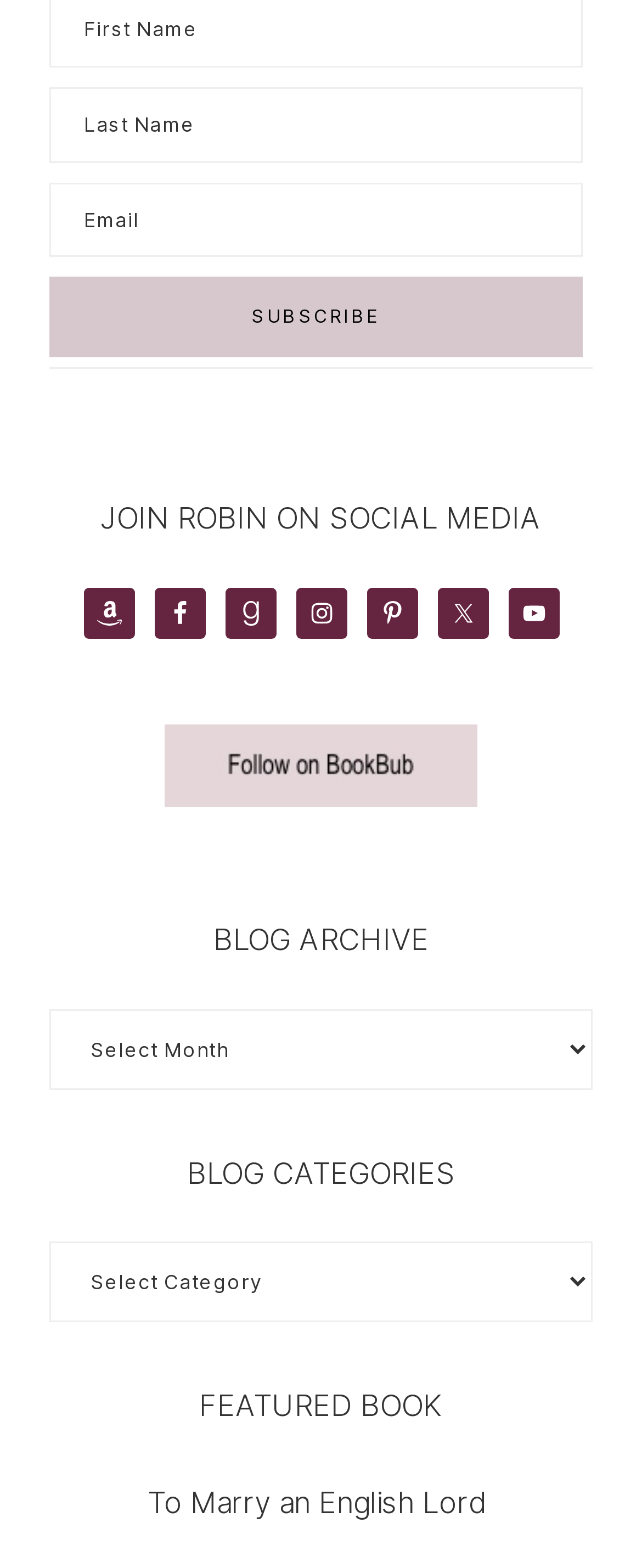What is the purpose of the 'Subscribe' button?
Analyze the image and deliver a detailed answer to the question.

I inferred the purpose of the 'Subscribe' button by its location near the 'Last Name' and 'Email' form fields, suggesting that it is used to subscribe to a newsletter or service.